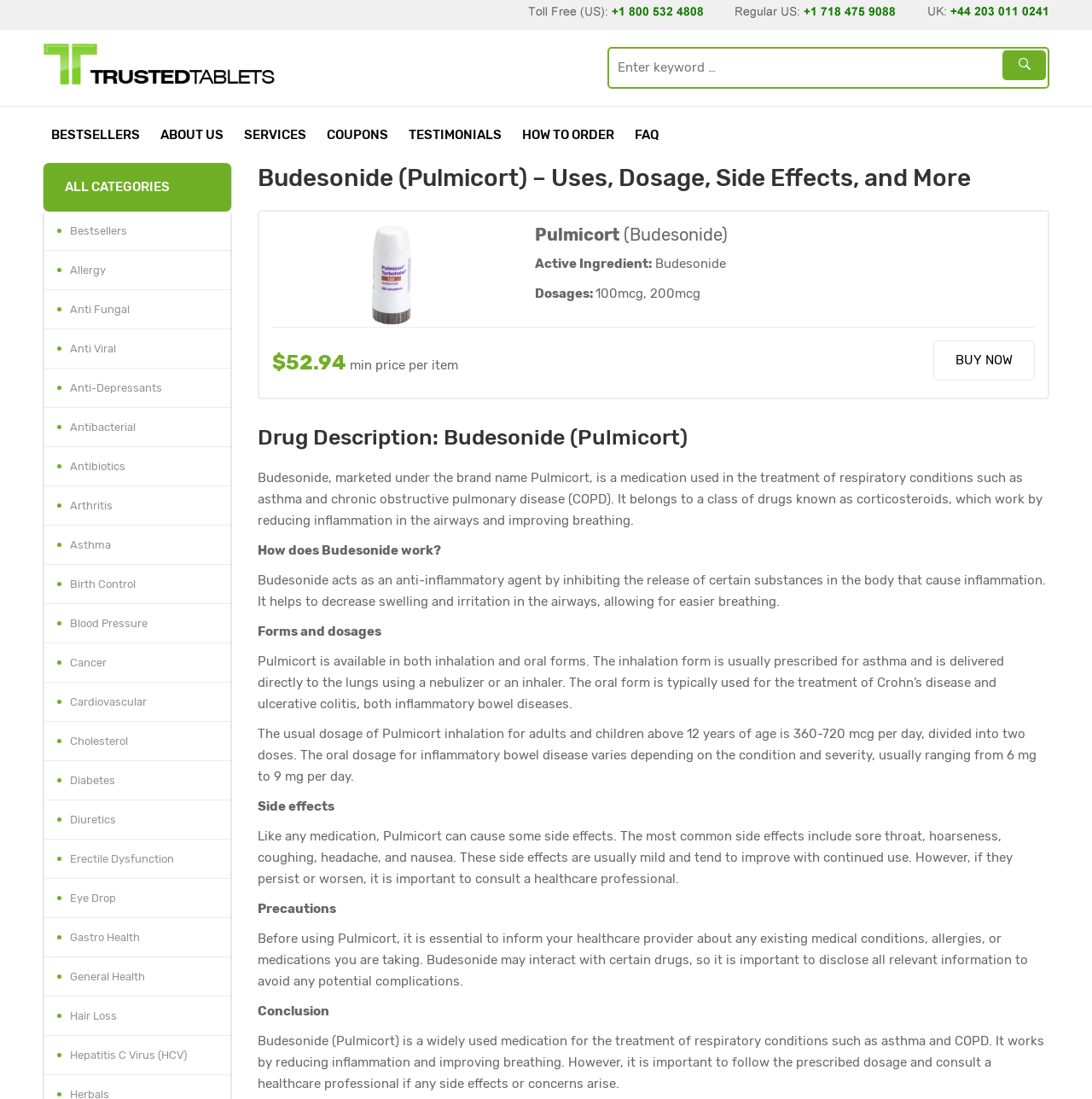What is the brand name of the medication?
Answer the question with as much detail as possible.

The brand name of the medication is mentioned in the webpage as 'Pulmicort', which is marketed under the generic name 'Budesonide'.